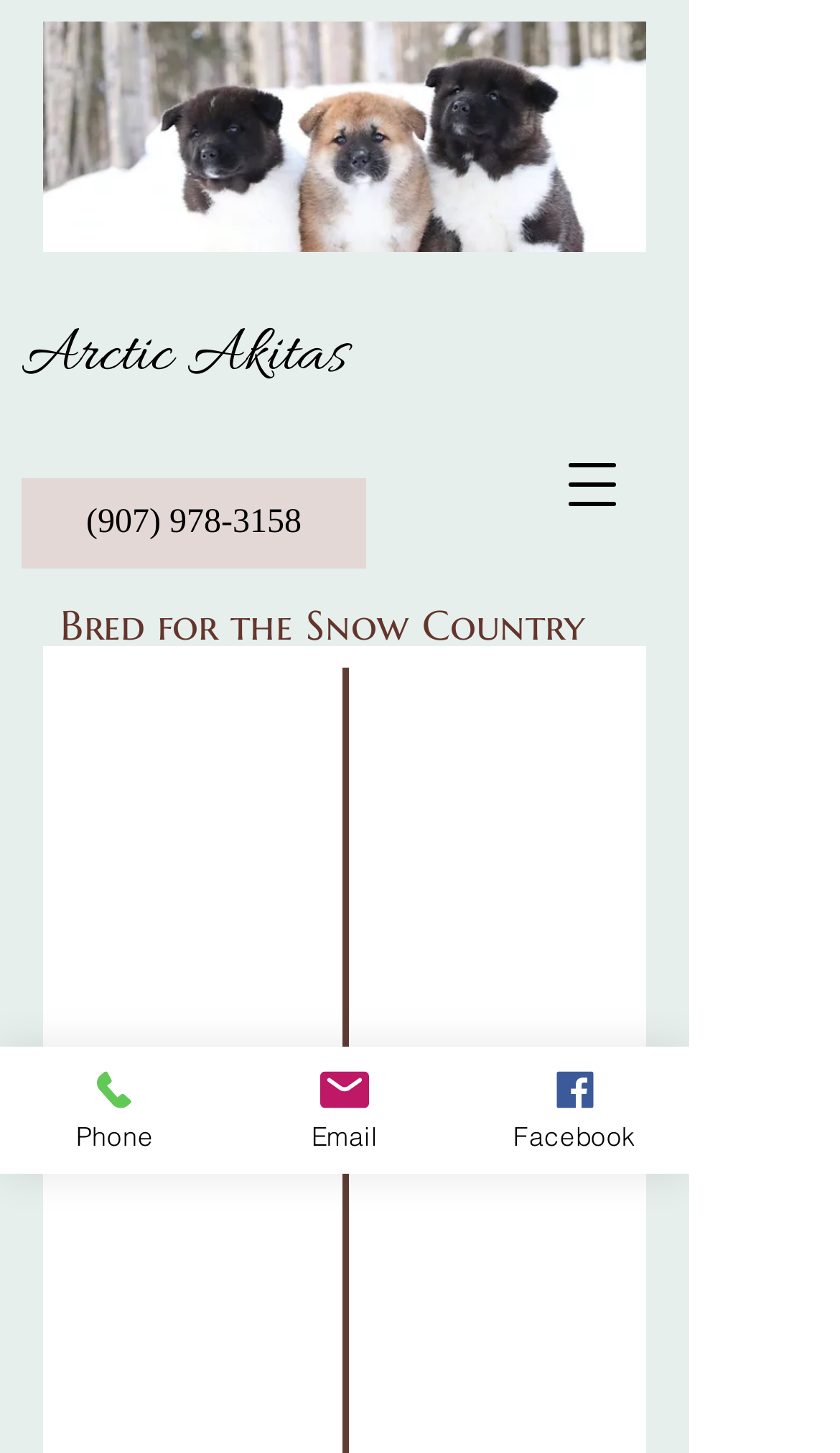Use a single word or phrase to respond to the question:
What is the purpose of the button?

Open navigation menu